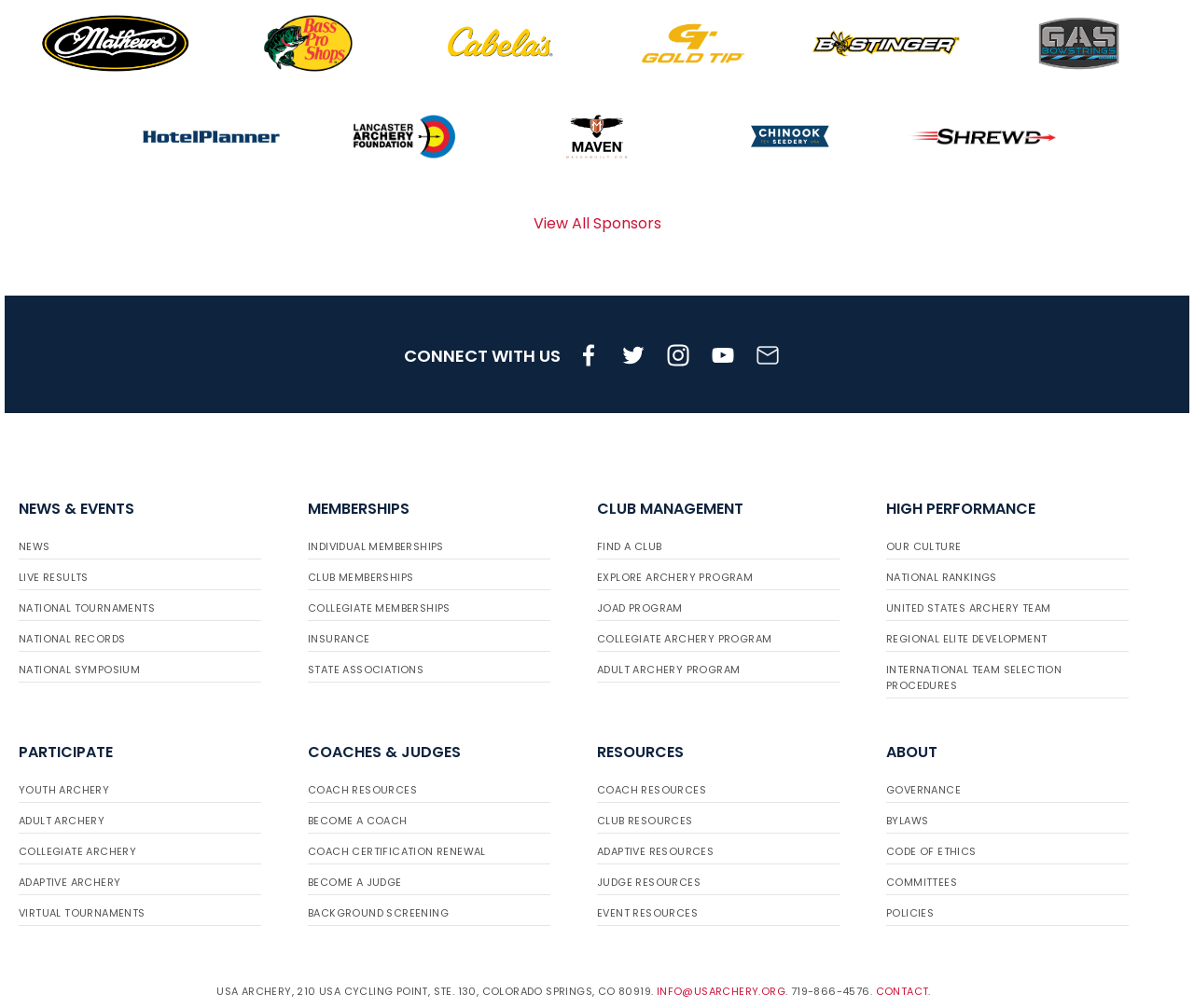Determine the bounding box coordinates of the clickable element to achieve the following action: 'Read the latest news'. Provide the coordinates as four float values between 0 and 1, formatted as [left, top, right, bottom].

[0.016, 0.531, 0.219, 0.555]